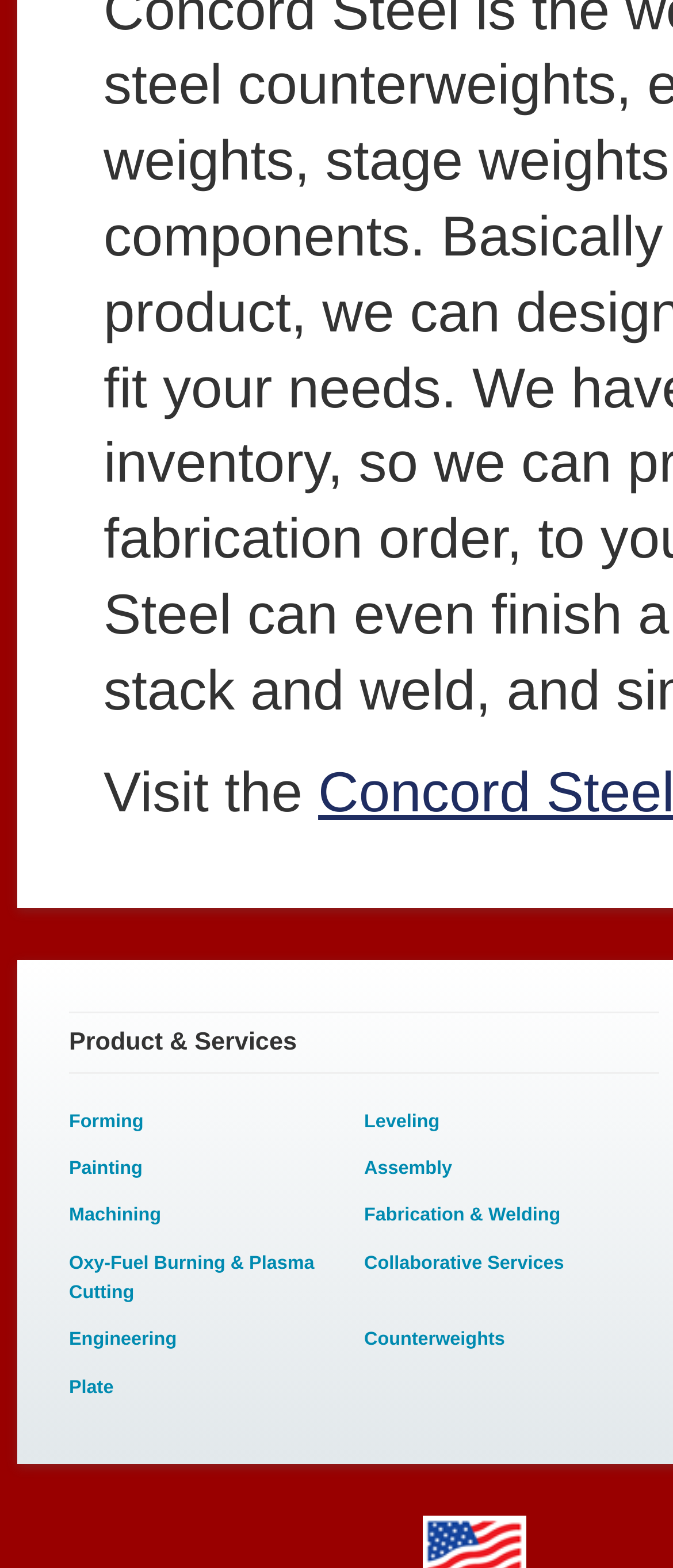Give a one-word or phrase response to the following question: What is the service located at the bottom left?

Plate